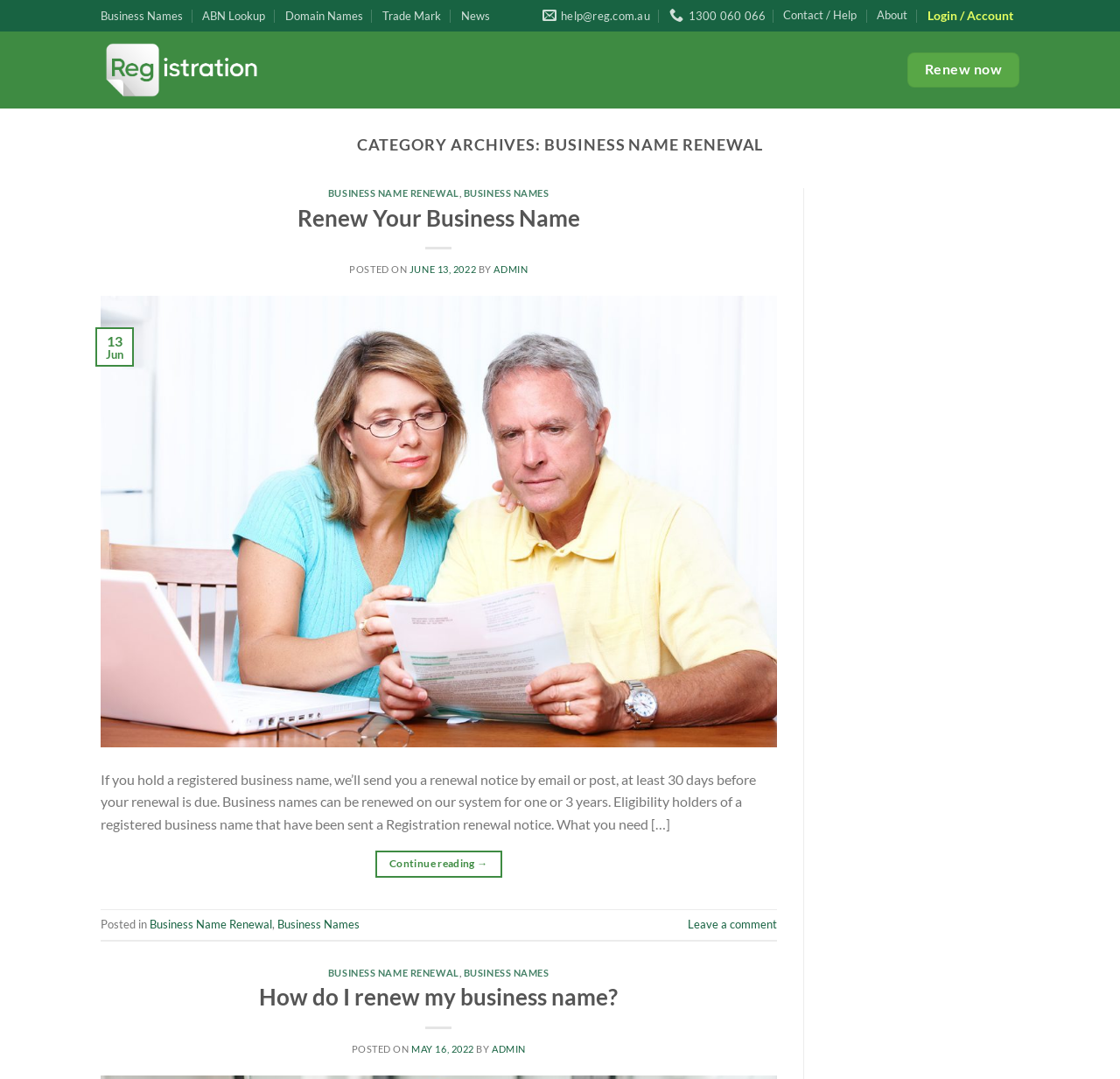Locate the bounding box coordinates of the element that needs to be clicked to carry out the instruction: "Login to your account". The coordinates should be given as four float numbers ranging from 0 to 1, i.e., [left, top, right, bottom].

[0.828, 0.0, 0.91, 0.029]